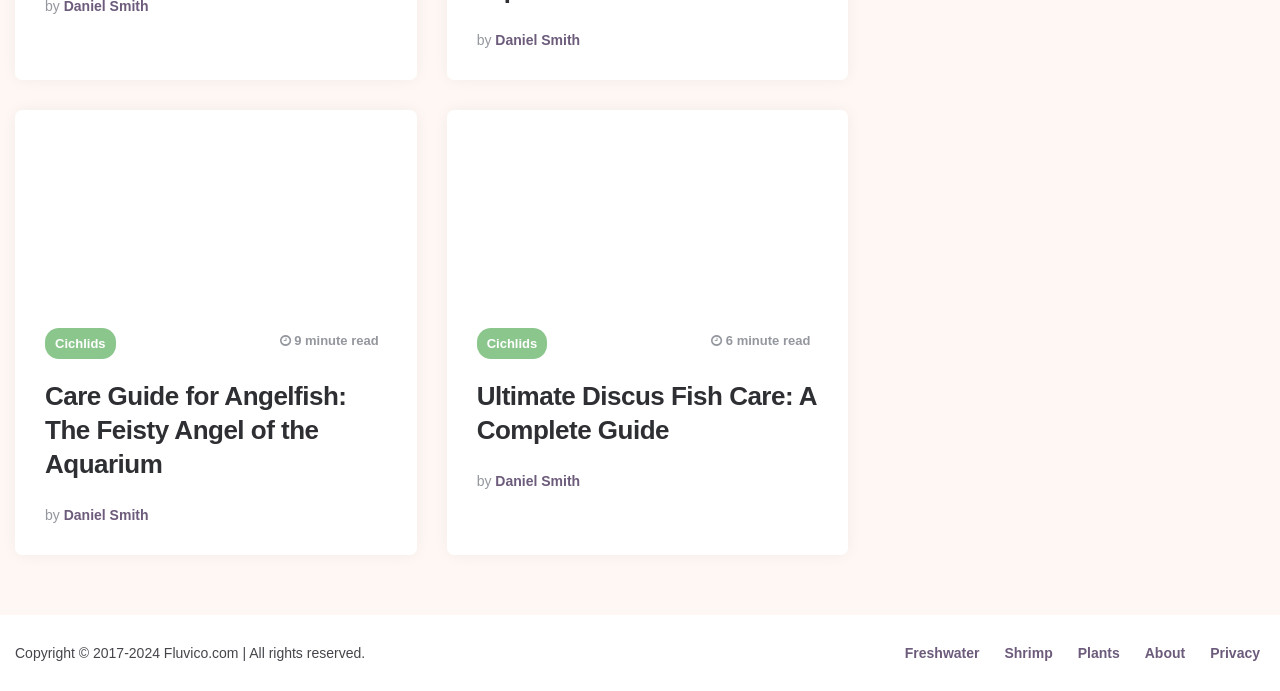Identify the bounding box coordinates of the area you need to click to perform the following instruction: "Click on the 'About' link".

[0.894, 0.933, 0.926, 0.956]